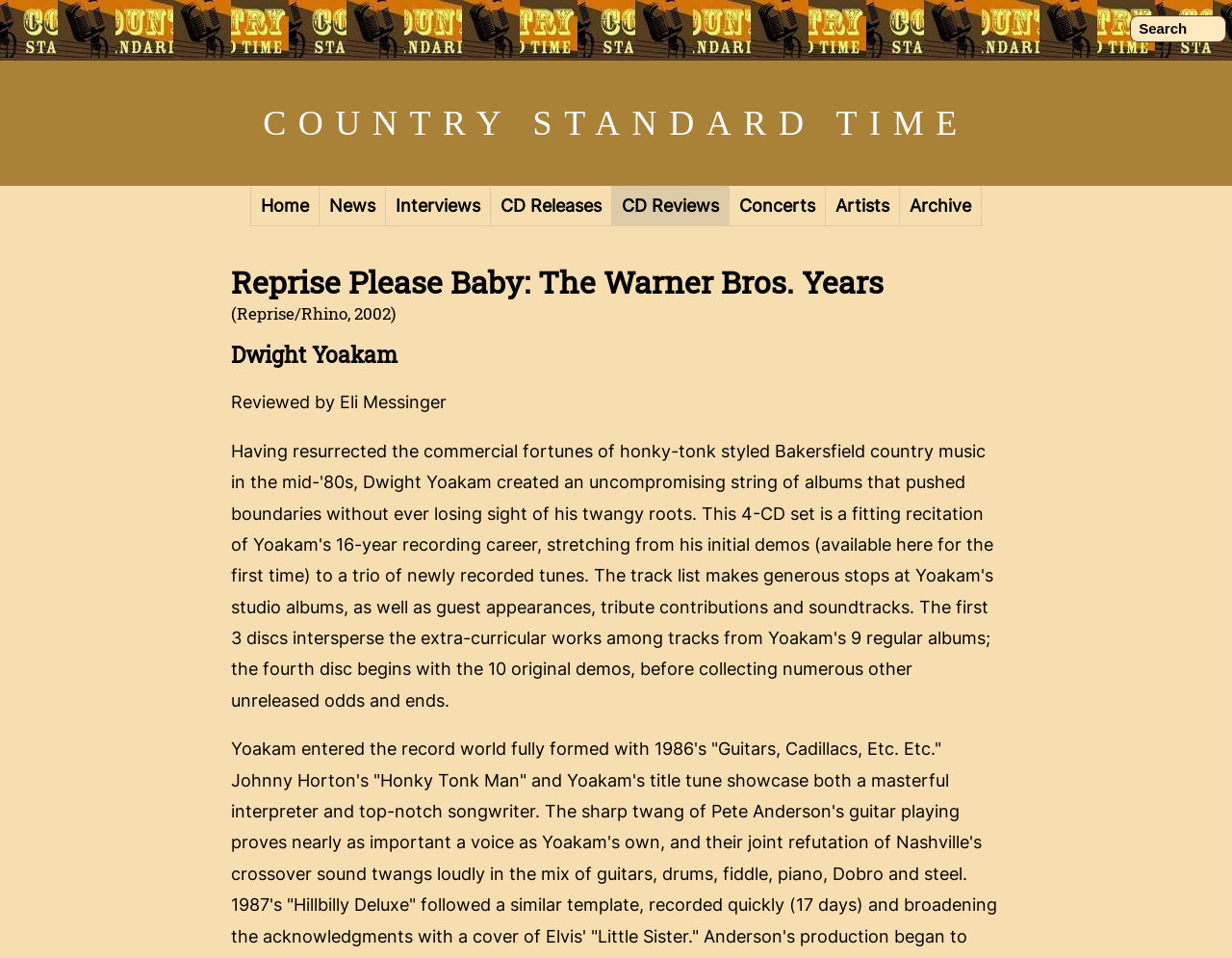Determine the bounding box coordinates of the section to be clicked to follow the instruction: "go to COUNTRY STANDARD TIME". The coordinates should be given as four float numbers between 0 and 1, formatted as [left, top, right, bottom].

[0.213, 0.108, 0.787, 0.149]